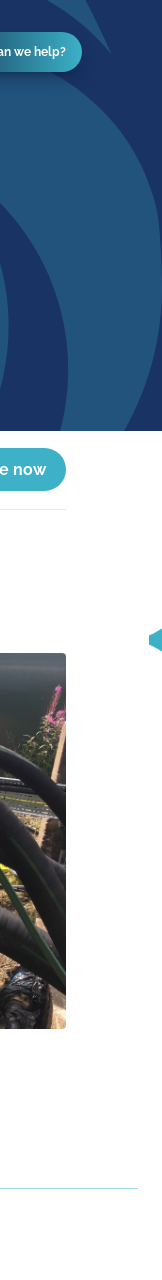Provide a comprehensive description of the image.

The image features a close-up view of cooling water pump equipment, emphasizing the intricate network of hoses and pipes essential for efficient cooling processes. Dark hoses, possibly made from rubber, are prominently displayed, with some pipes exhibiting vibrant green and yellow markings, suggesting they are designed to withstand harsh conditions typically found in industrial settings. The background is blurred, which provides context about the operational environment, likely near a body of water used for cooling purposes. This image aligns with the theme of the webpage, which focuses on solutions for cooling water management in industrial applications, specifically highlighting products that facilitate rapid quenching processes essential in industries like steel production.